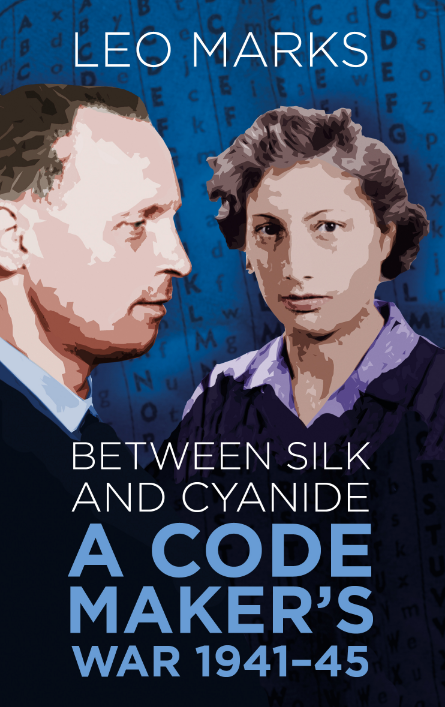Look at the image and write a detailed answer to the question: 
What is the time period of the war mentioned?

The title of the book 'Between Silk and Cyanide: A Code Maker's War 1941–45' explicitly mentions the time period of the war, which is from 1941 to 1945.